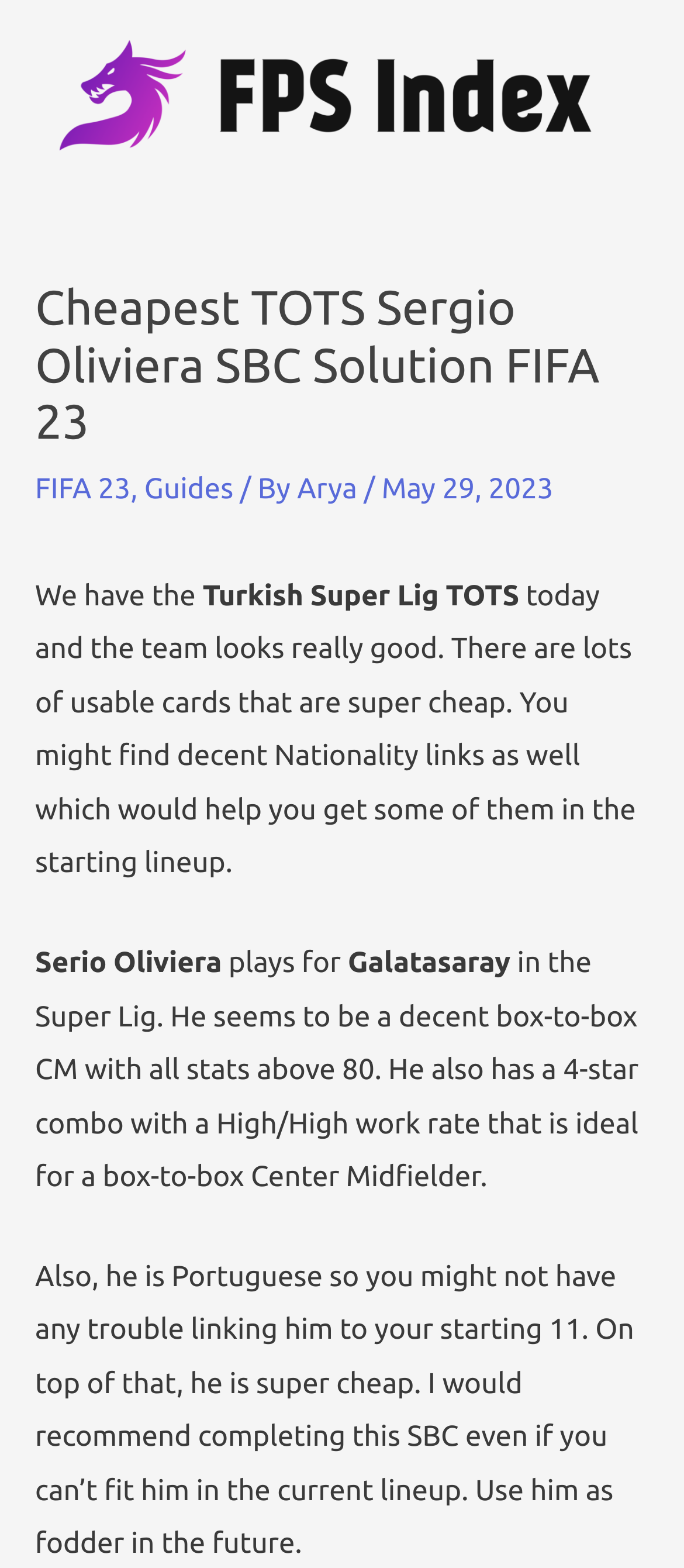Please respond to the question using a single word or phrase:
What is the work rate of Sergio Oliviera?

High/High